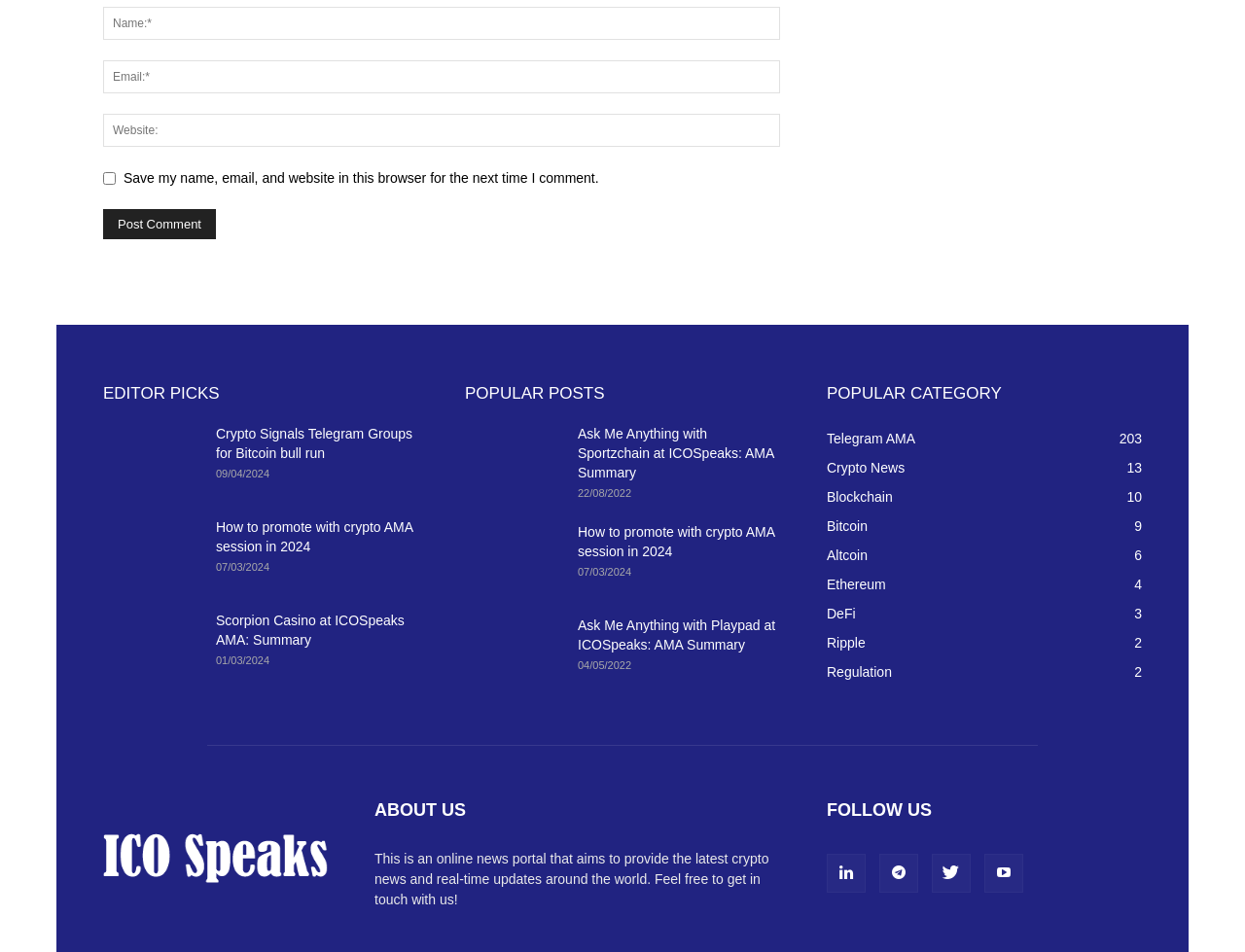Pinpoint the bounding box coordinates of the element that must be clicked to accomplish the following instruction: "Check the date of the article 'Crypto Signals Telegram Groups for Bitcoin bull run'". The coordinates should be in the format of four float numbers between 0 and 1, i.e., [left, top, right, bottom].

[0.173, 0.491, 0.216, 0.503]